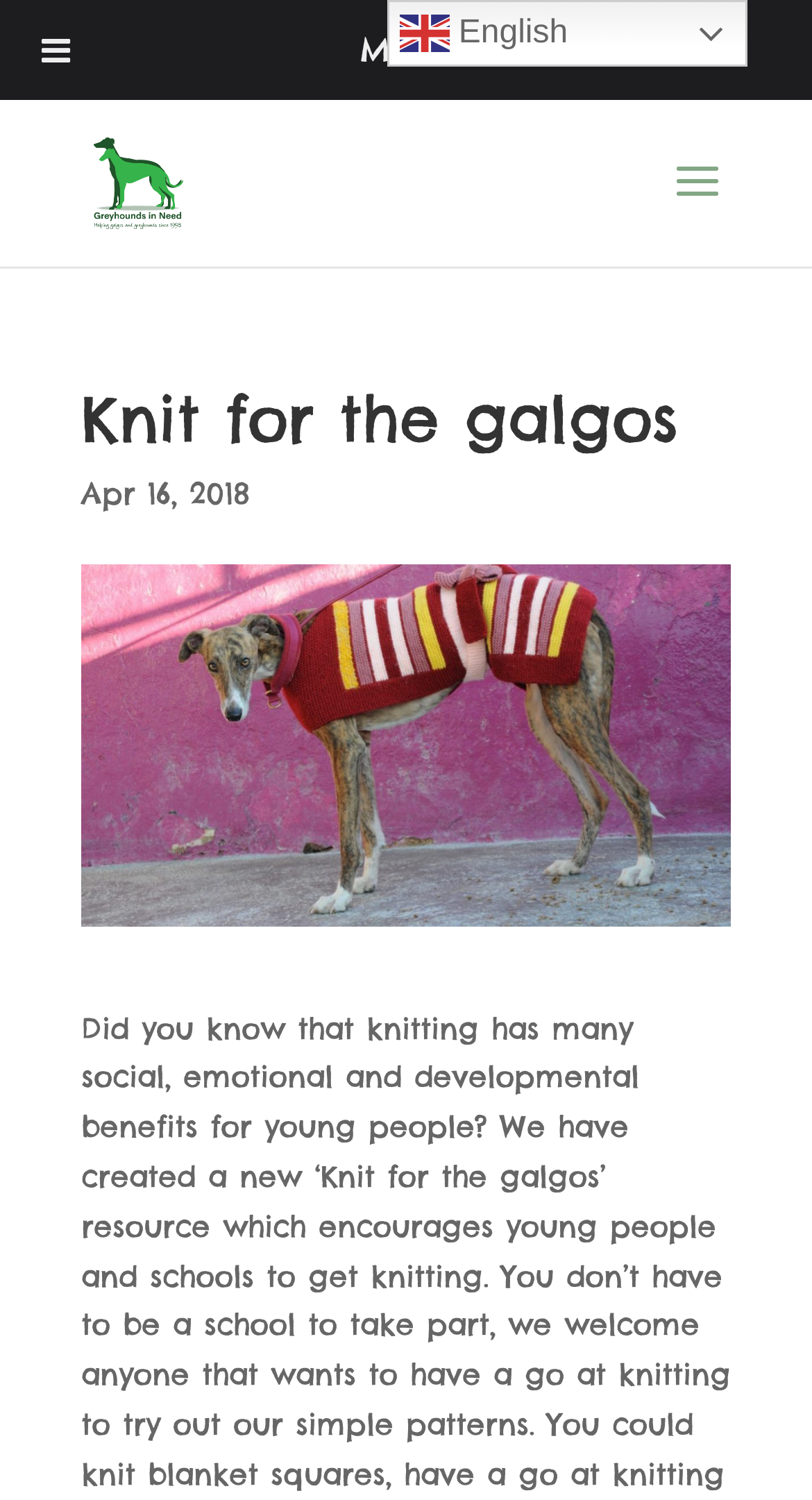Write an elaborate caption that captures the essence of the webpage.

The webpage is about "Knit for the galgos" and is related to Greyhounds In Need. At the top left, there is a link to "Greyhounds In Need" accompanied by an image with the same name. Below this, there is a heading that reads "Knit for the galgos" taking up most of the width of the page. 

To the right of the heading, there is a date "Apr 16, 2018" displayed. Below the heading, there is a large image related to "Knit for the galgos" that occupies most of the page width. 

Underneath the image, there is a paragraph of text that explains the benefits of knitting for young people, including social, emotional, and developmental benefits. 

At the top right, there is a link to switch the language to English, accompanied by a small flag icon. Nearby, there is a "Menu" button.